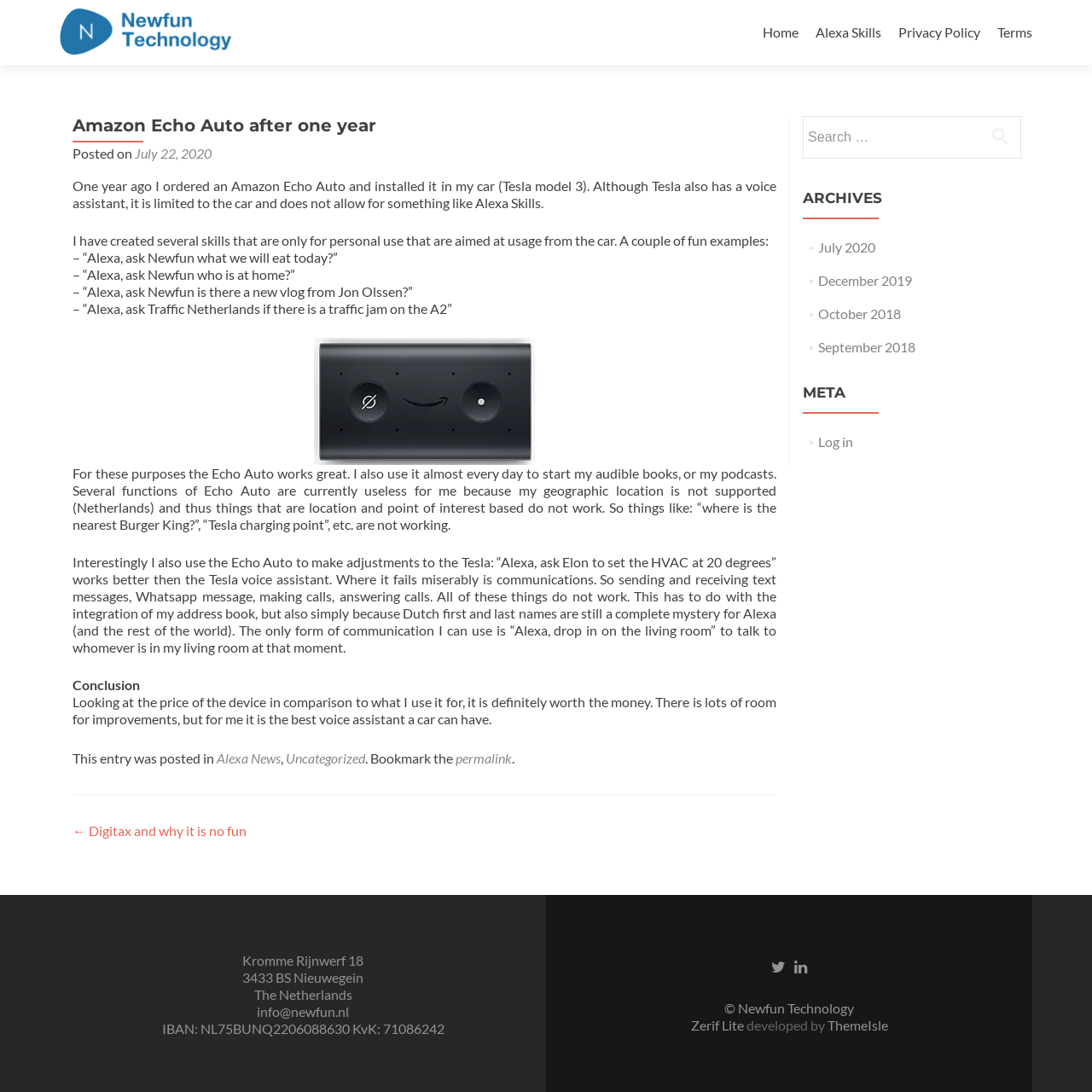Analyze the image and provide a detailed answer to the question: What is the location of the author?

The author mentions that some features of the Echo Auto do not work for them because their geographic location is not supported, and they also provide their address and other contact information at the bottom of the page, which indicates that they are located in the Netherlands.